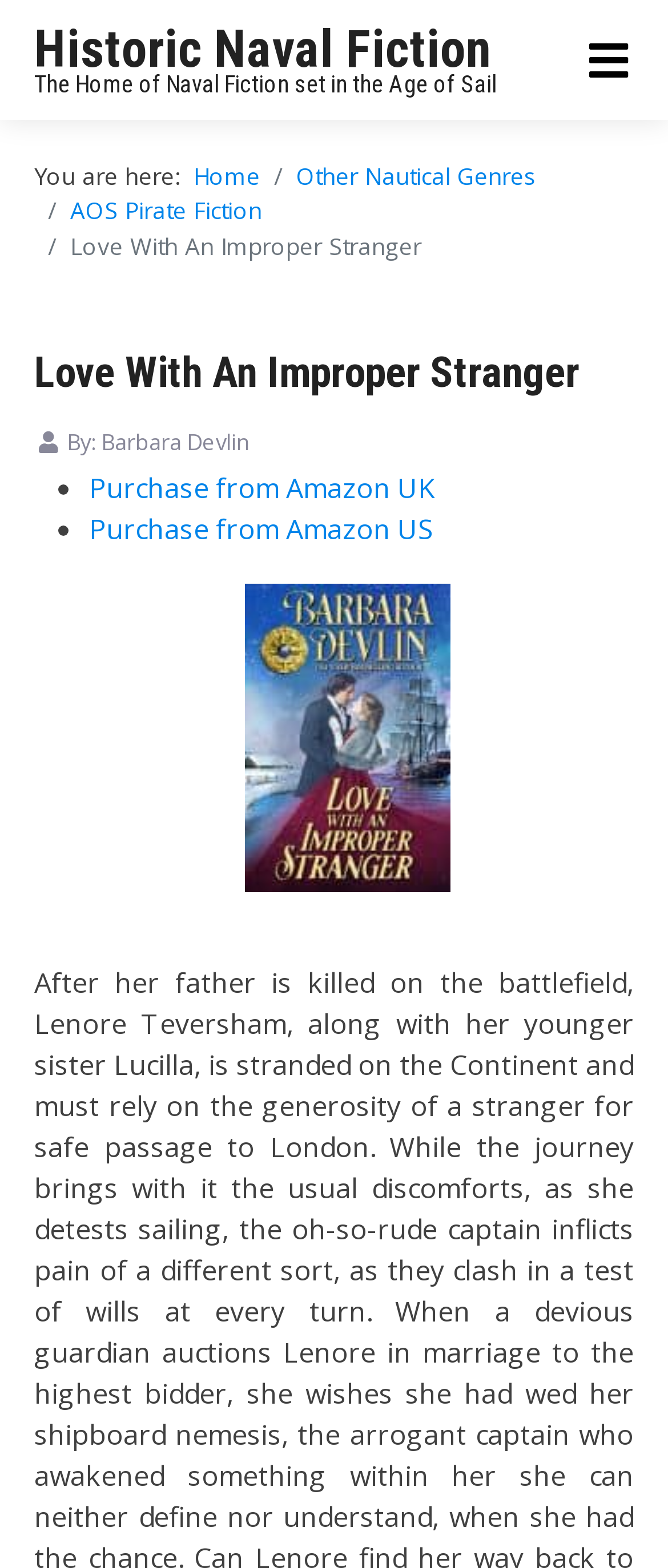Bounding box coordinates are to be given in the format (top-left x, top-left y, bottom-right x, bottom-right y). All values must be floating point numbers between 0 and 1. Provide the bounding box coordinate for the UI element described as: Home

[0.29, 0.102, 0.39, 0.122]